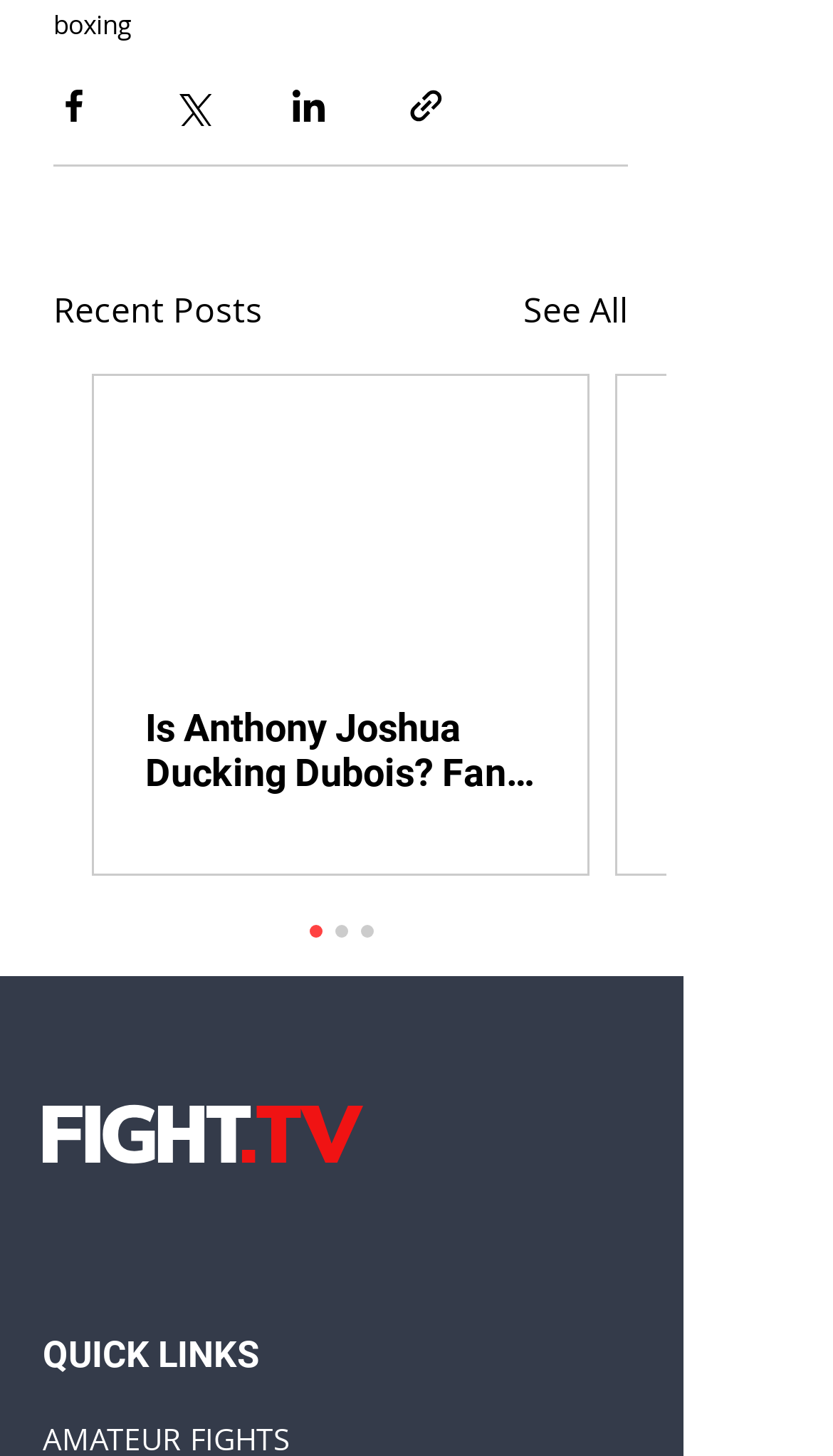Find the bounding box coordinates for the area that must be clicked to perform this action: "Visit the ABOUT US page".

None